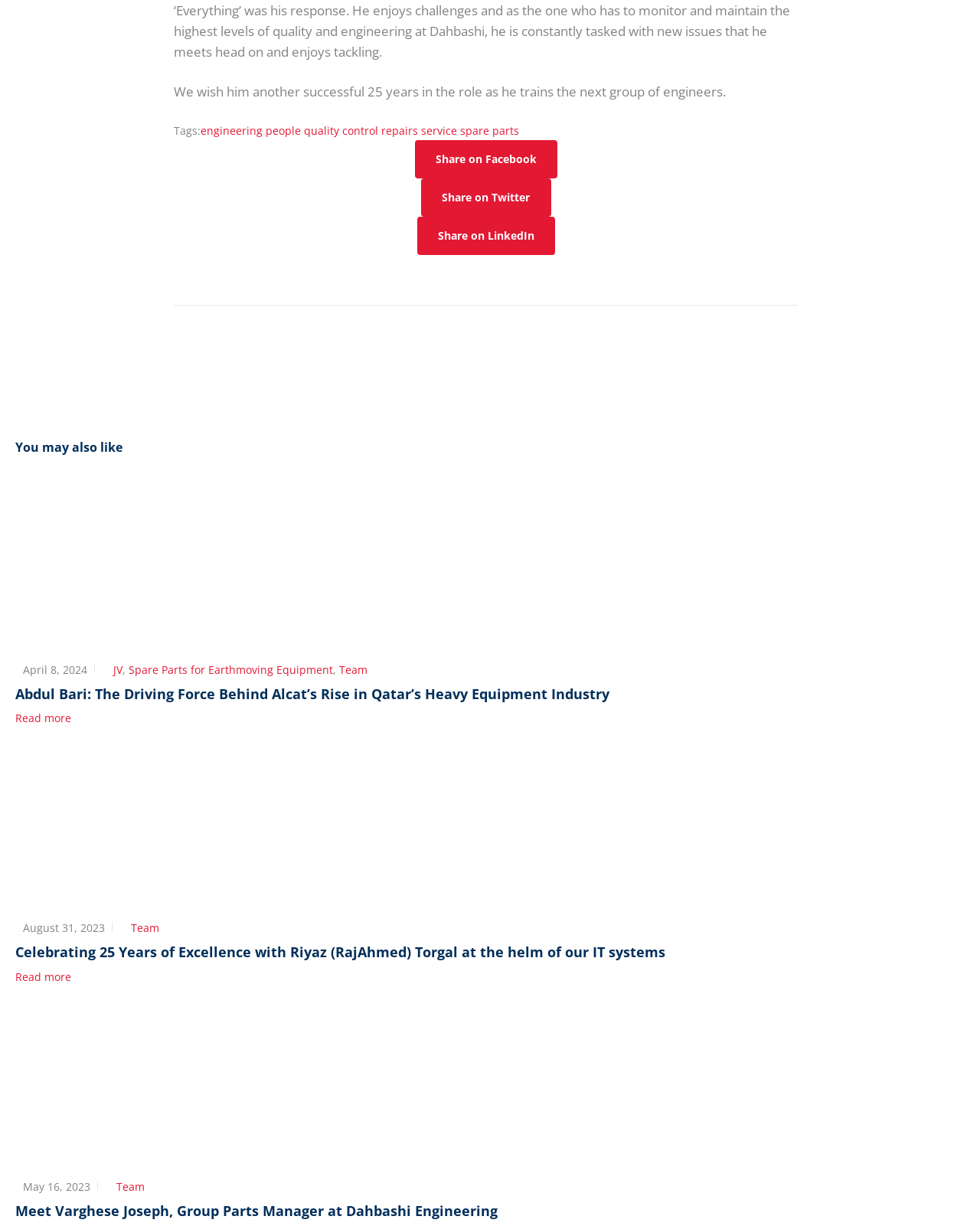What is the occupation of the person mentioned in the first article?
Look at the image and answer the question using a single word or phrase.

Engineer